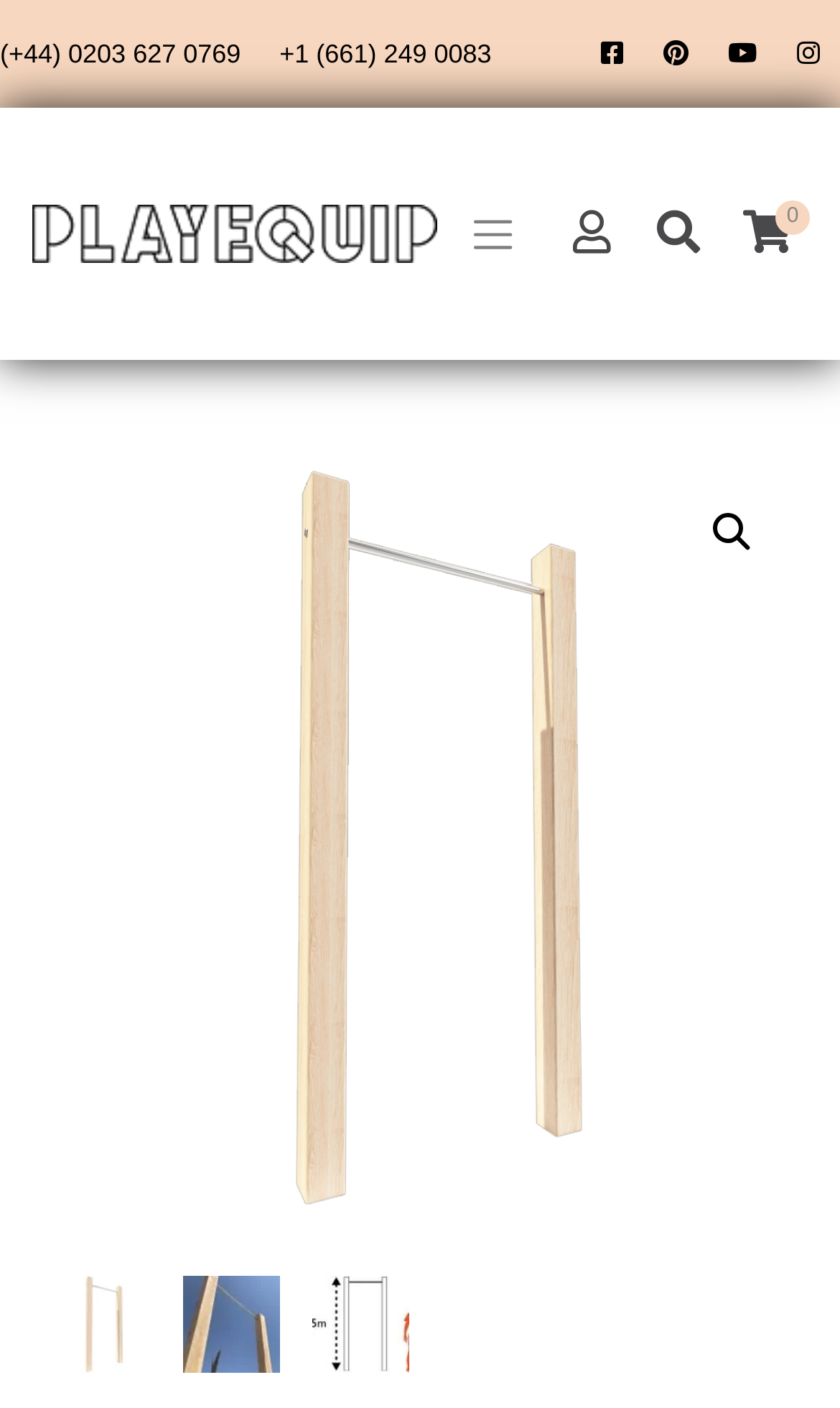What is the text on the link next to the PlayEquip logo?
Answer the question using a single word or phrase, according to the image.

PlayEquip | Playground Equipment